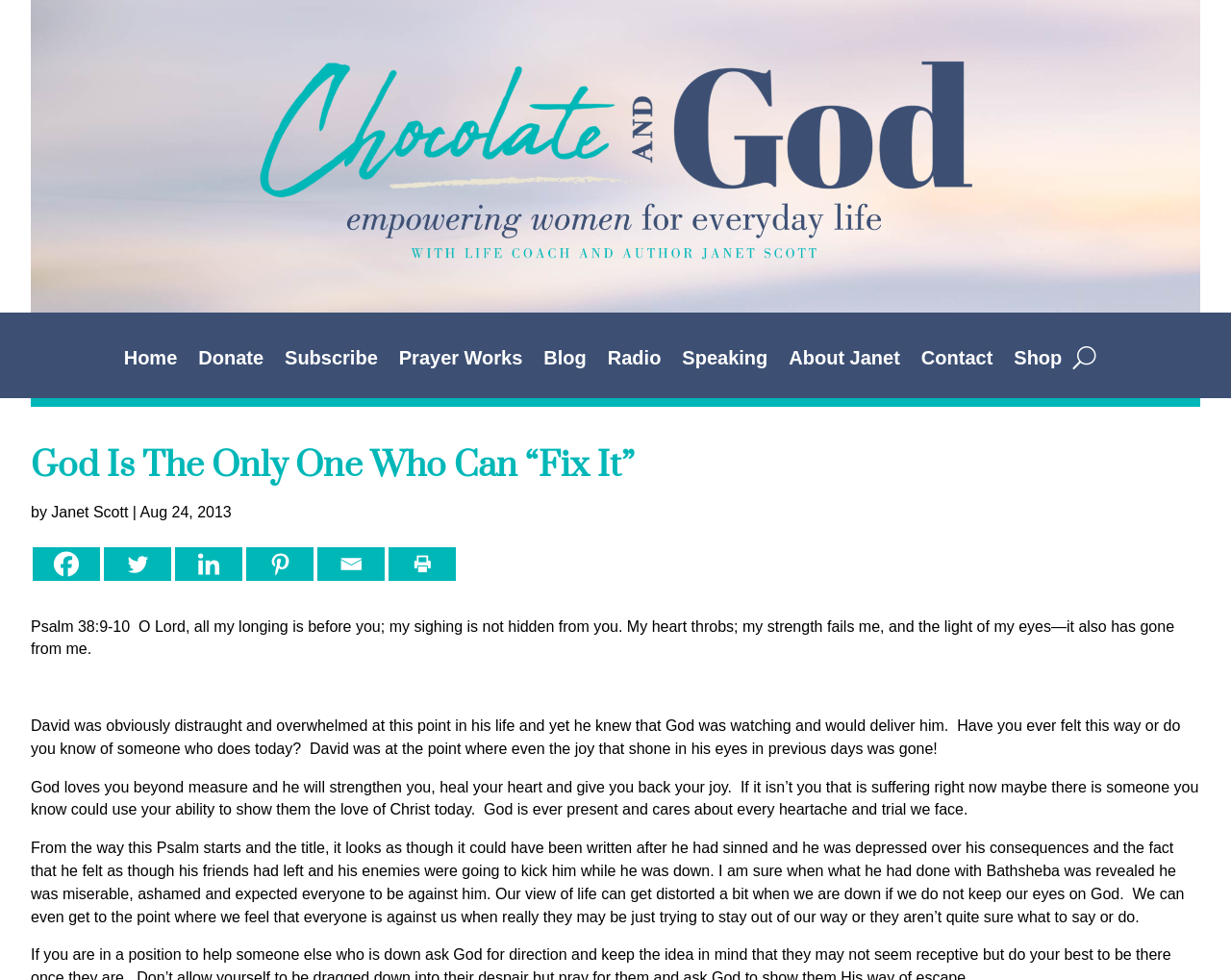How many social media links are available?
Using the image, respond with a single word or phrase.

6